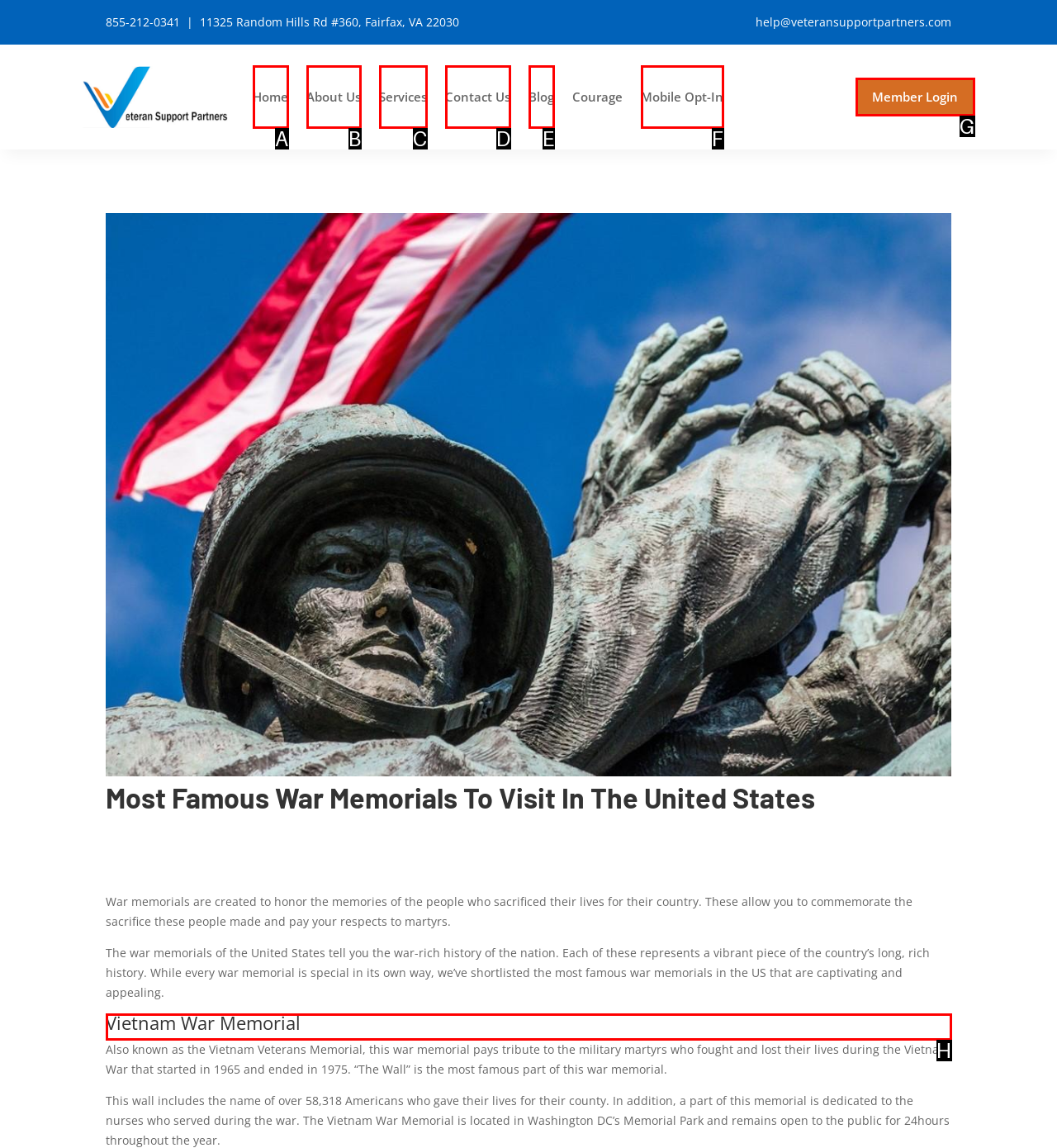Select the option I need to click to accomplish this task: Learn about the Vietnam War Memorial
Provide the letter of the selected choice from the given options.

H